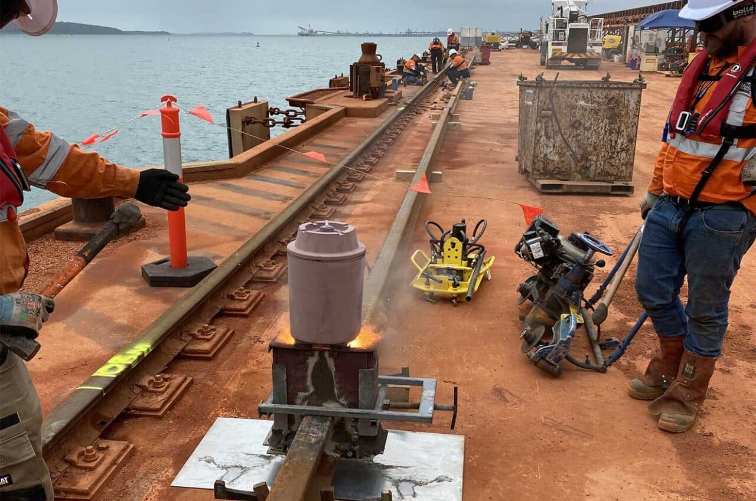Explain the image in a detailed and thorough manner.

The image depicts a construction scene at Fisherman’s Landing, where a team is engaged in the replacement of rail at the Gladstone ports. Workers in safety attire can be seen operating equipment near a section of rail. One worker is positioned close to a device emitting flames, likely used for heating or cutting the rail. Nearby, a small yellow cart with equipment is visible, indicating the need for precise tools in this industrial setting. Various safety cones and flags have been placed around the area, enhancing safety measures during the operation. This project involved removing and replacing 250 meters of QU100 profile rail and required significant manpower, with operations carried out during two six-day shutdowns.